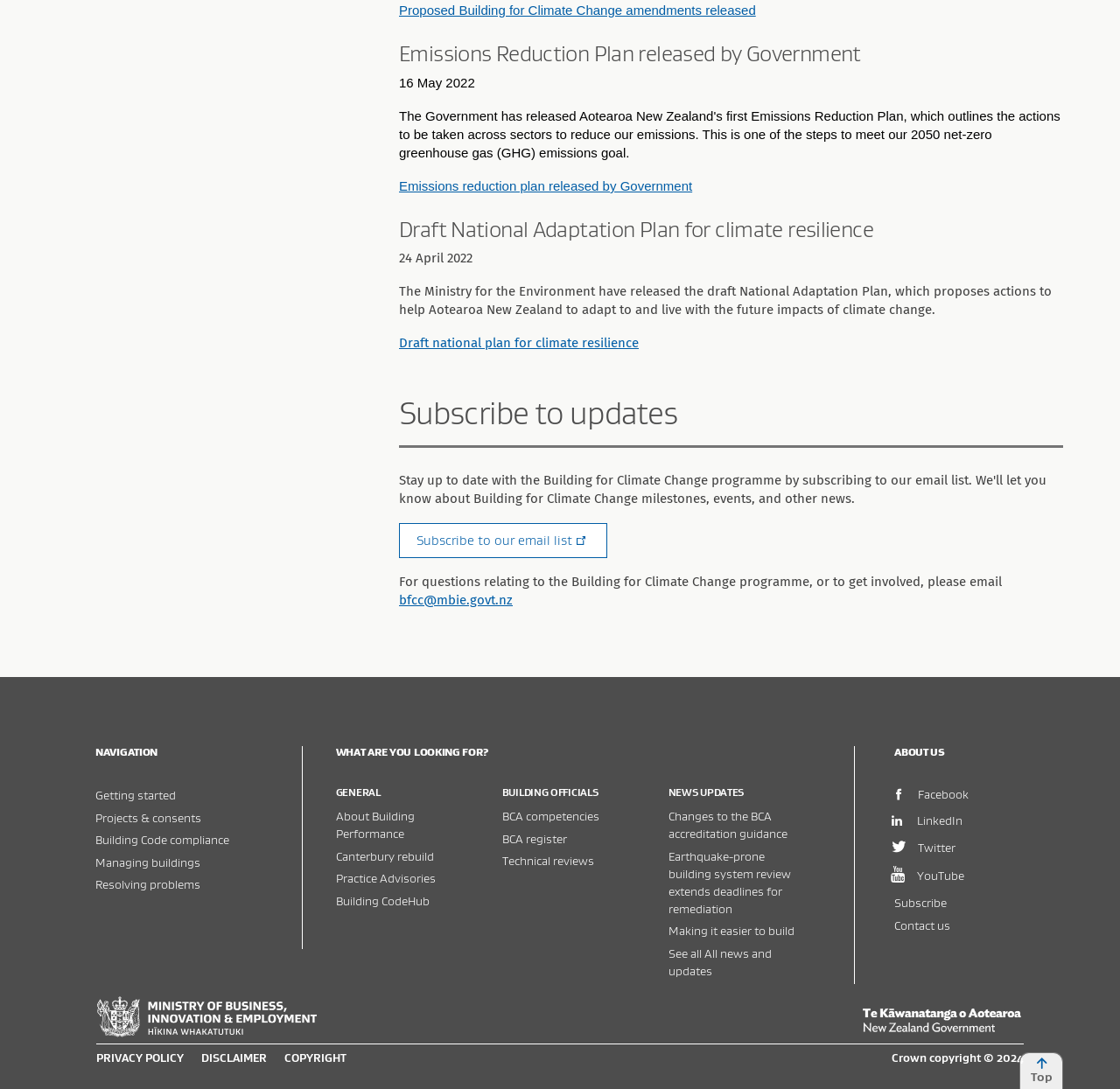Please identify the bounding box coordinates of the clickable area that will fulfill the following instruction: "Learn about the Draft National Adaptation Plan for climate resilience". The coordinates should be in the format of four float numbers between 0 and 1, i.e., [left, top, right, bottom].

[0.356, 0.199, 0.949, 0.222]